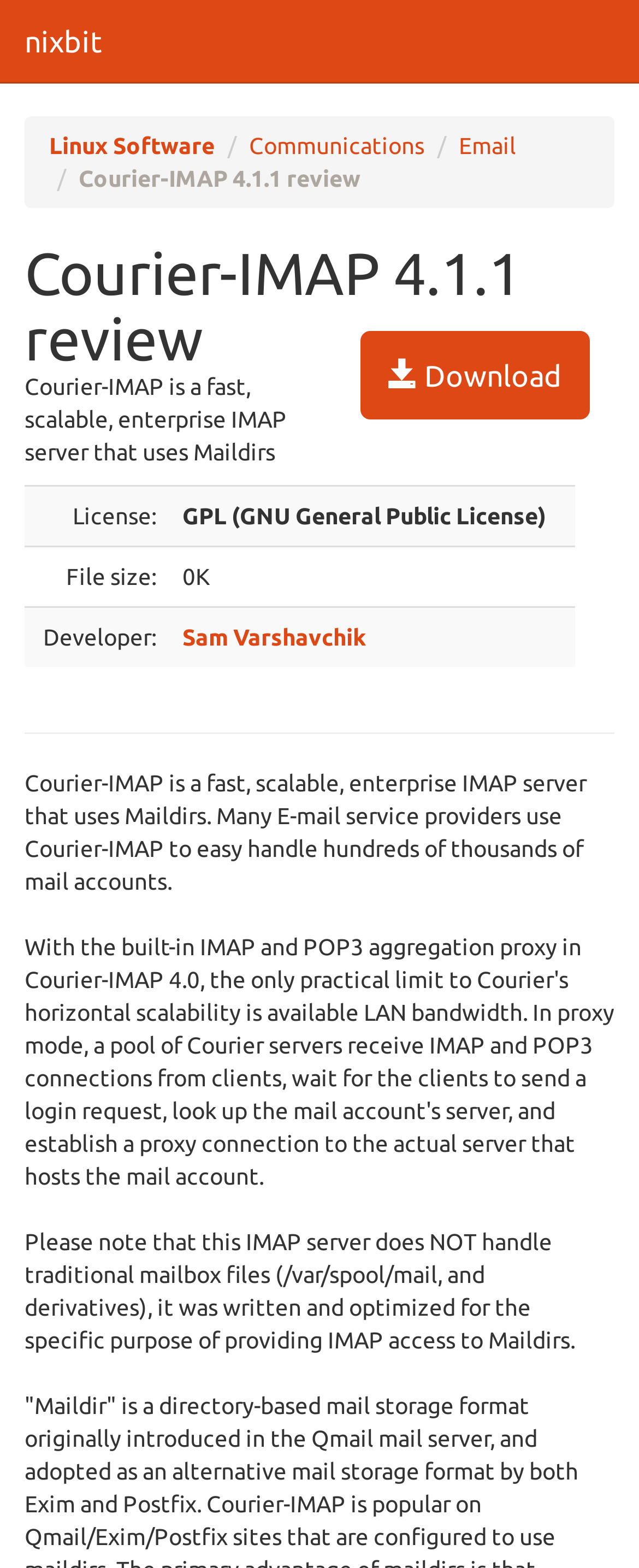Using the webpage screenshot, find the UI element described by Communications. Provide the bounding box coordinates in the format (top-left x, top-left y, bottom-right x, bottom-right y), ensuring all values are floating point numbers between 0 and 1.

[0.39, 0.085, 0.664, 0.101]